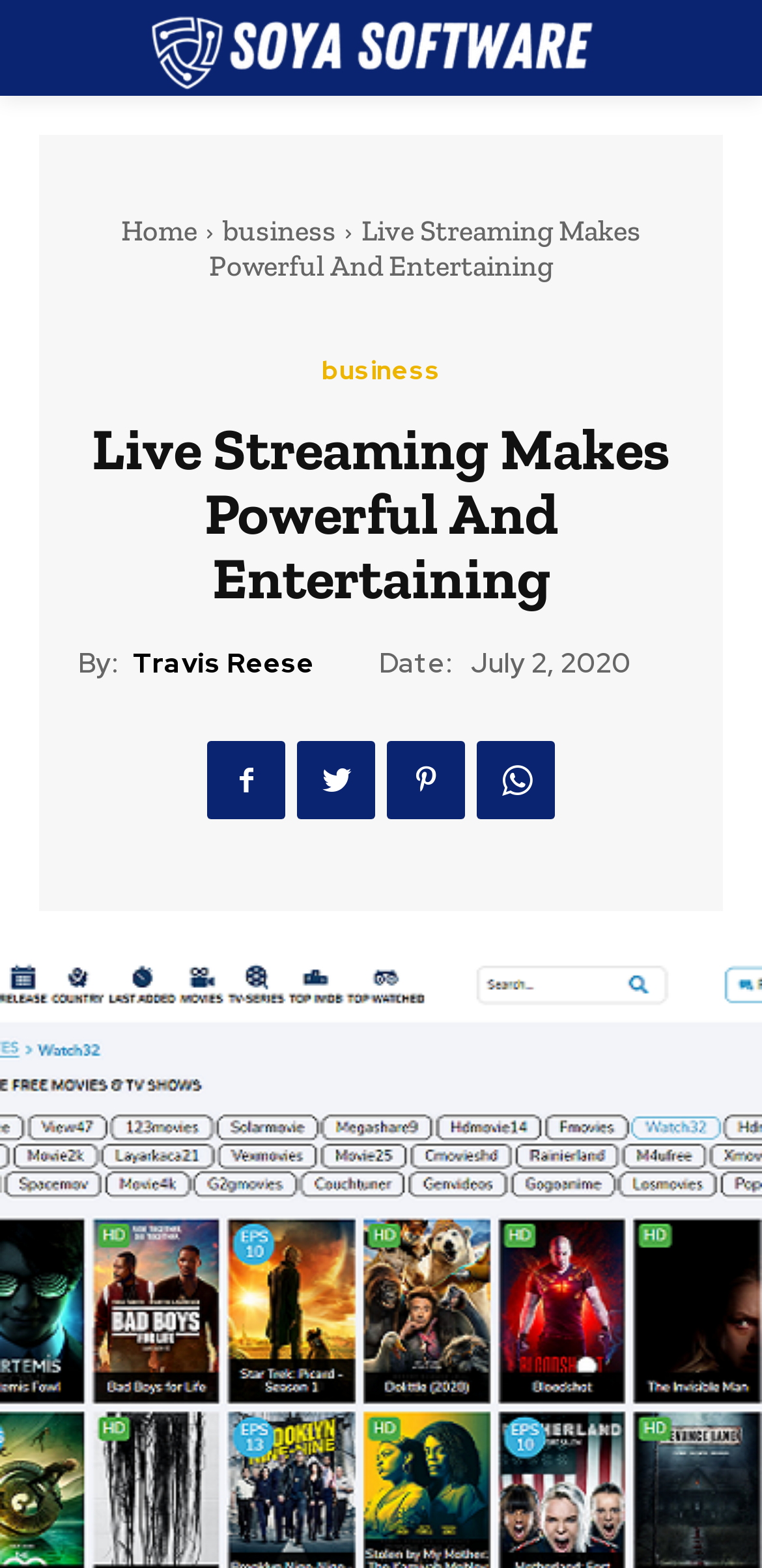Provide a thorough and detailed response to the question by examining the image: 
What are the main navigation links?

The main navigation links are located at the top of the webpage, and they are 'Home' and 'Business'. They are links that allow users to navigate to different sections of the website.